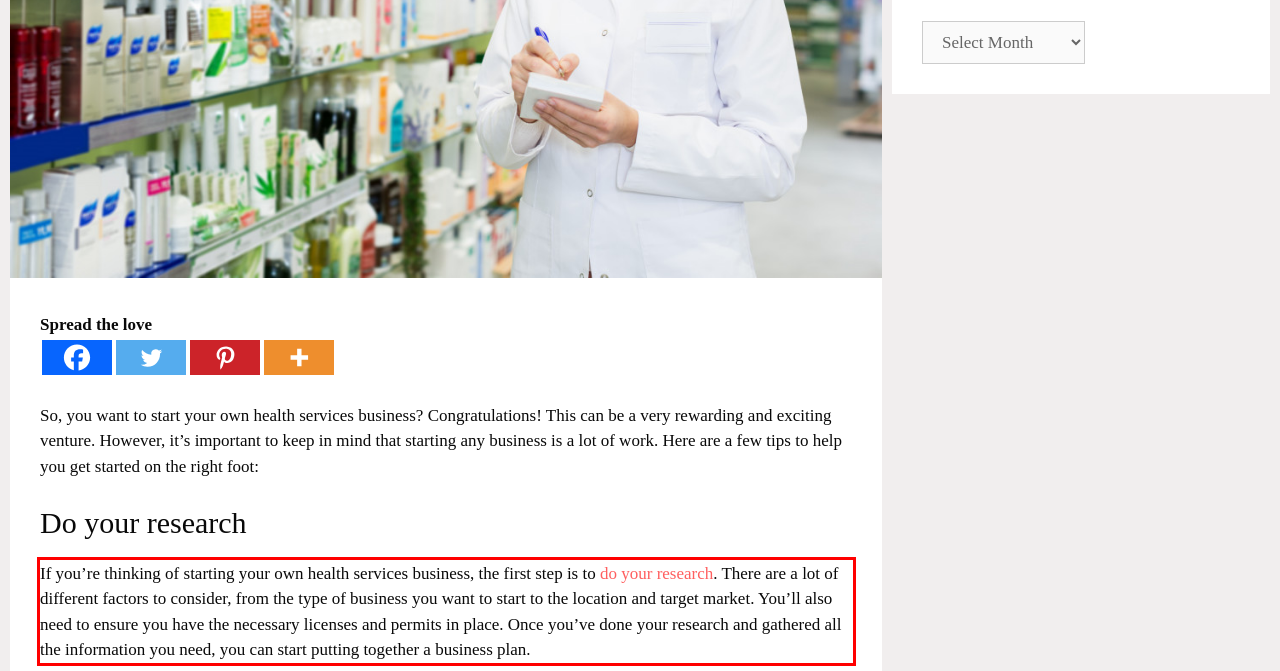Examine the screenshot of the webpage, locate the red bounding box, and generate the text contained within it.

If you’re thinking of starting your own health services business, the first step is to do your research. There are a lot of different factors to consider, from the type of business you want to start to the location and target market. You’ll also need to ensure you have the necessary licenses and permits in place. Once you’ve done your research and gathered all the information you need, you can start putting together a business plan.